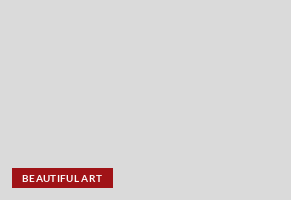What is the background color of the banner?
Please answer the question with a detailed and comprehensive explanation.

The background color of the banner is soft gray, which provides a visually appealing contrast to the bold and eye-catching text, making it stand out to readers interested in art.